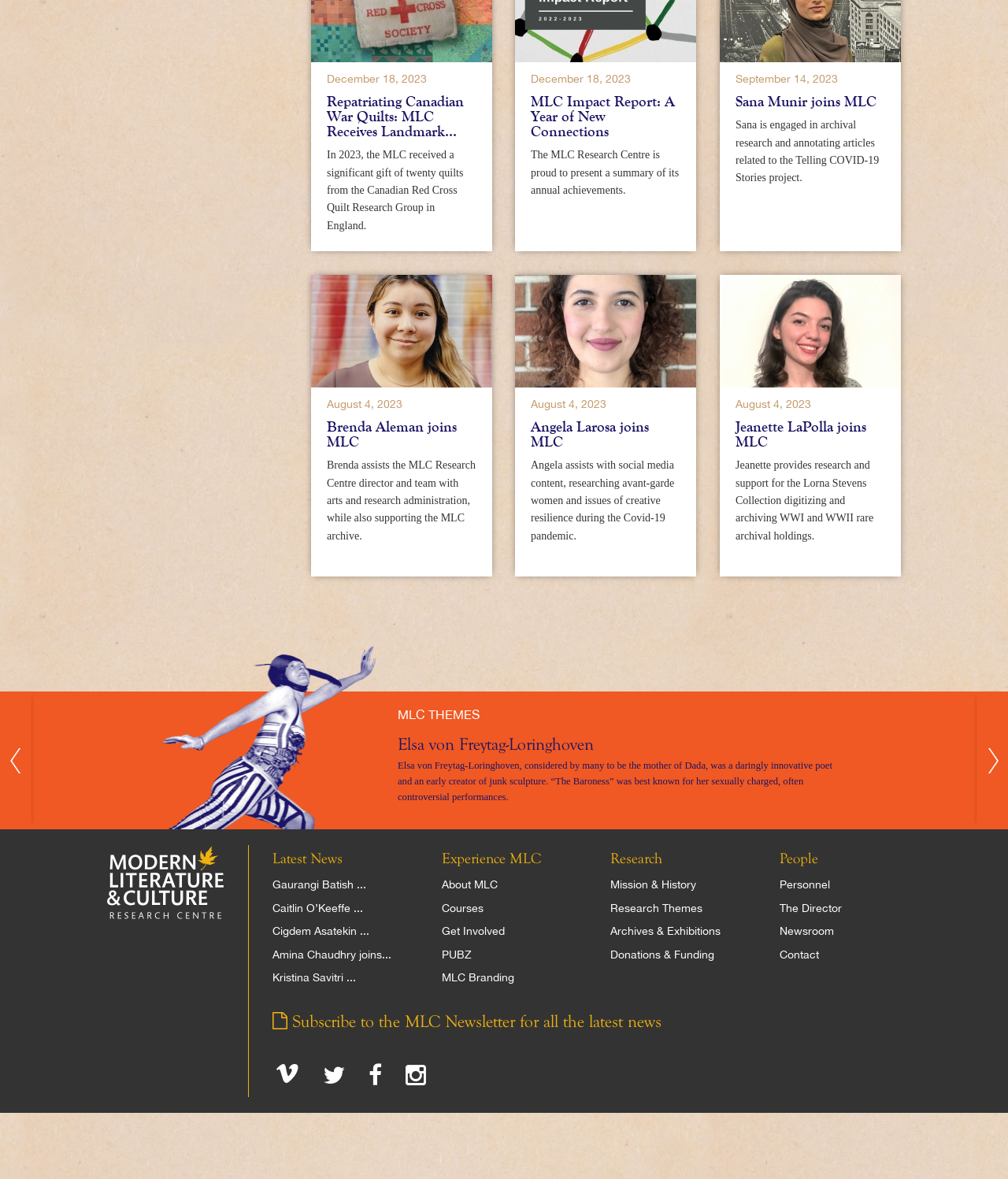What is the name of the collection being digitized by Jeanette LaPolla? Examine the screenshot and reply using just one word or a brief phrase.

Lorna Stevens Collection